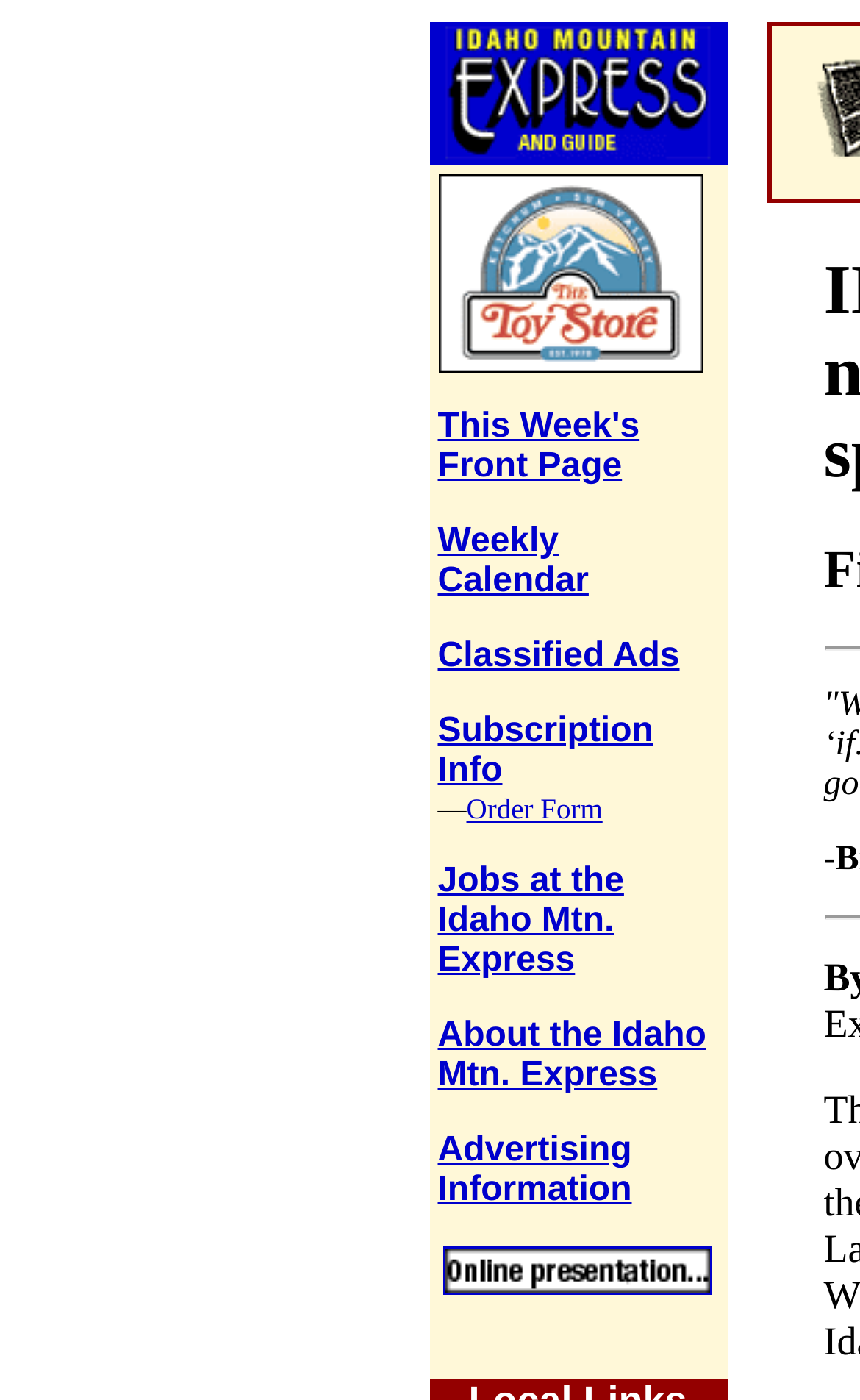Convey a detailed summary of the webpage, mentioning all key elements.

The webpage is the Idaho Mountain Express, a weekly newspaper serving the Sun Valley, Idaho resort area communities. At the top, there is a link to the "Back to Home Page" with an accompanying image, positioned almost centrally at the top of the page.

Below the "Back to Home Page" link, there is a table with a single row containing multiple cells. The first cell has a collection of links and text, including "Visit the Toy Store", "This Week's Front Page", "Weekly Calendar", "Classified Ads", "Subscription Info", "Order Form", "Jobs at the Idaho Mtn. Express", "About the Idaho Mtn. Express", "Advertising Information", and "Homefinder". Each of these links has an accompanying image, except for the "—" separator and the "\xa0" static text. These links and text are positioned in the top half of the page, with the "Homefinder" link and image at the bottom of this section.

To the right of the table, there is a single static text element containing a hyphen, positioned near the middle of the page.